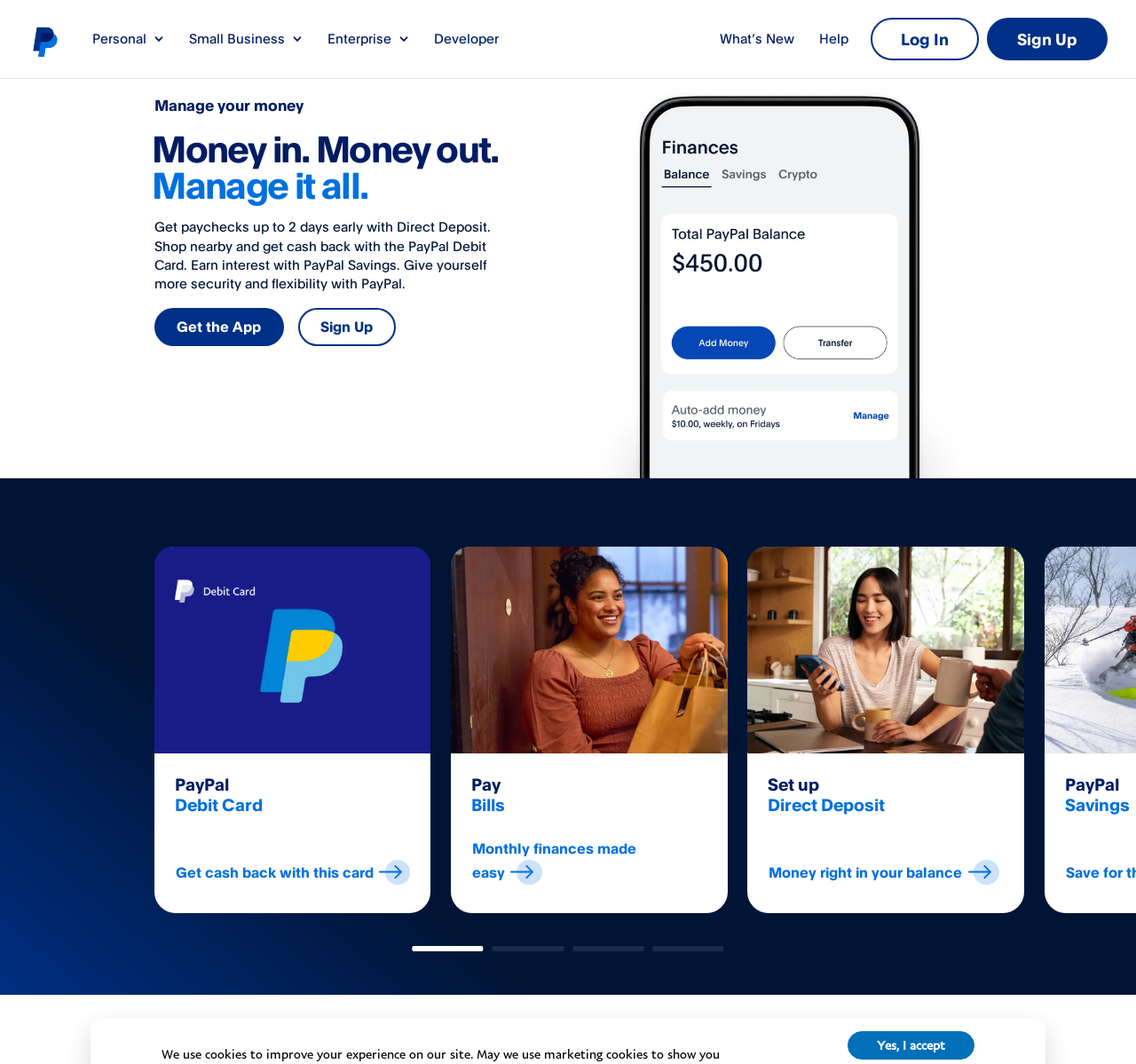Using the details in the image, give a detailed response to the question below:
What type of card is being promoted?

The image of a mobile phone displaying the PayPal app's Balance tab shows a debit card, and the heading 'PayPal Debit Card' confirms that the webpage is promoting a debit card.